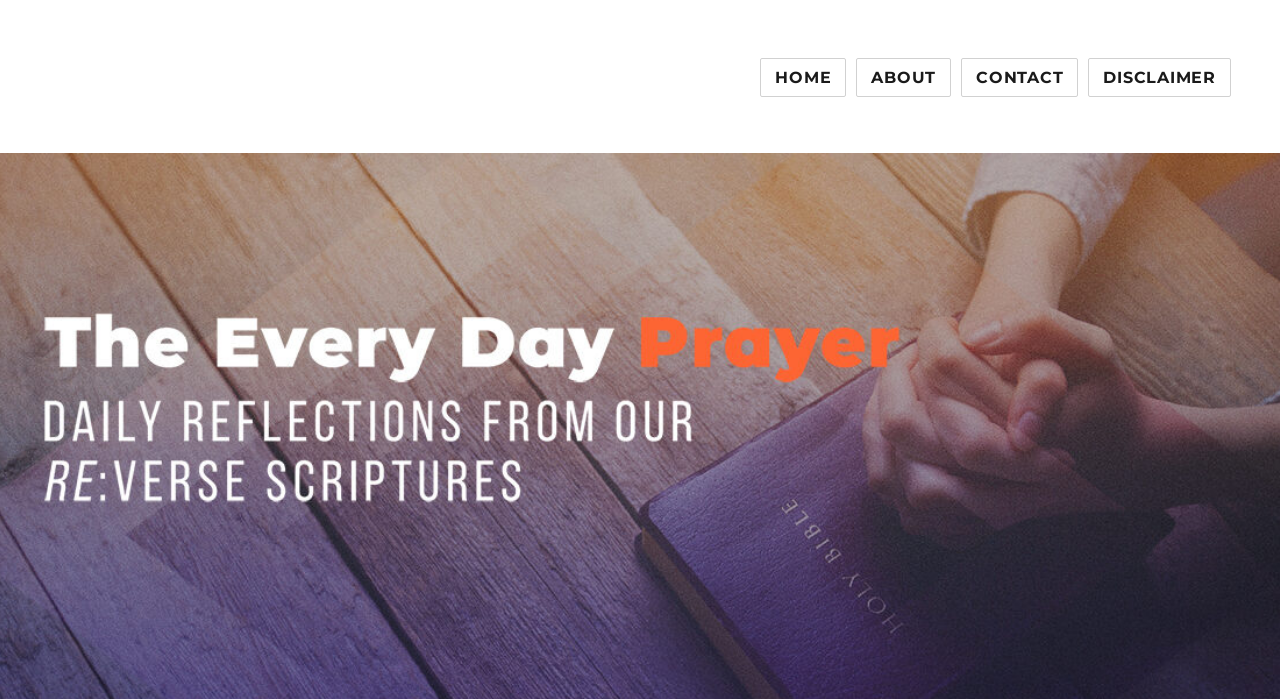Please use the details from the image to answer the following question comprehensively:
What is the name of the scripture?

From the StaticText element 'Daily Reflections from our Re:Verse Scripture', we can infer that the scripture being referred to is called Re:Verse.